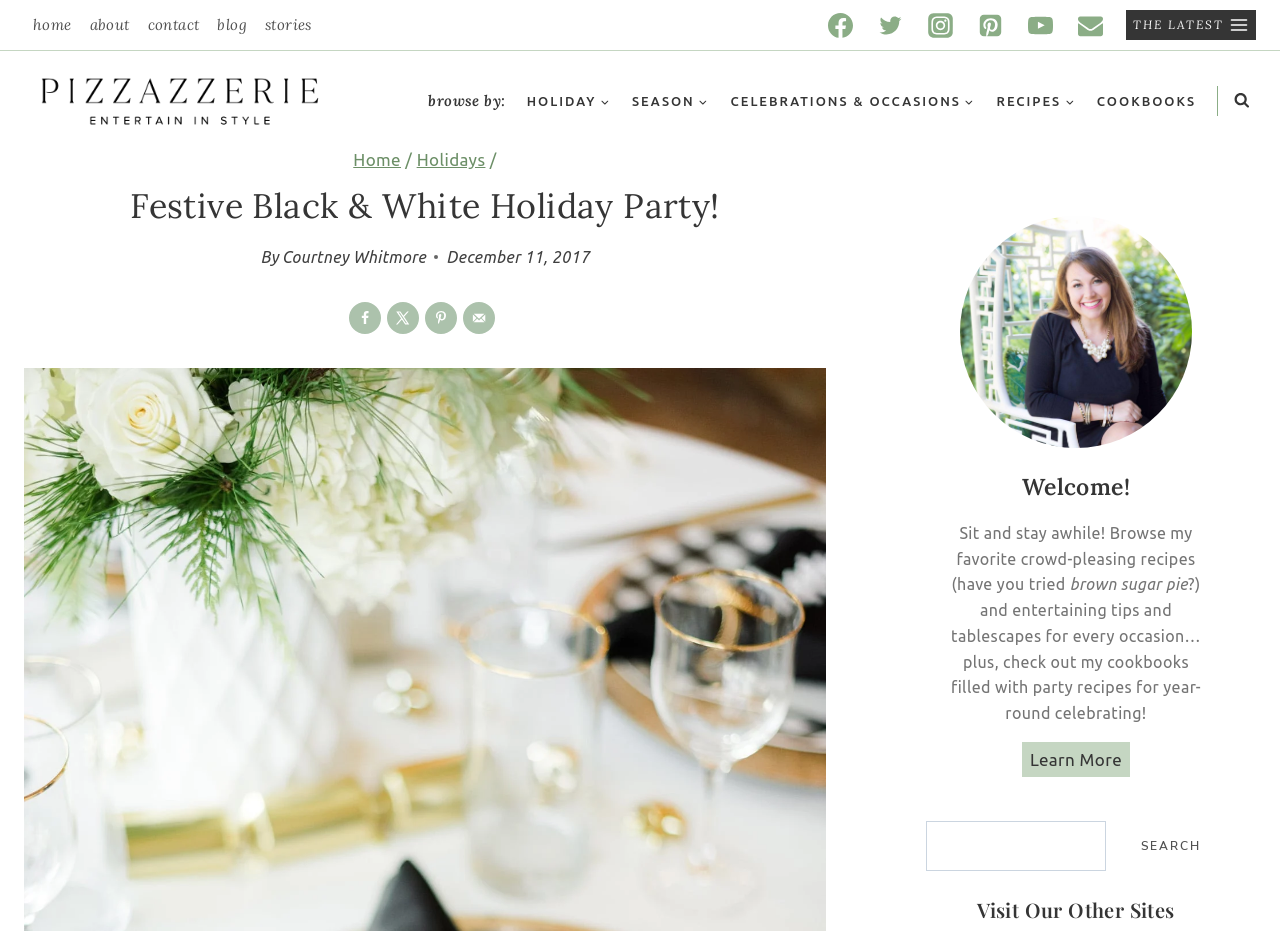Identify the bounding box coordinates of the element that should be clicked to fulfill this task: "View the latest". The coordinates should be provided as four float numbers between 0 and 1, i.e., [left, top, right, bottom].

[0.879, 0.011, 0.981, 0.043]